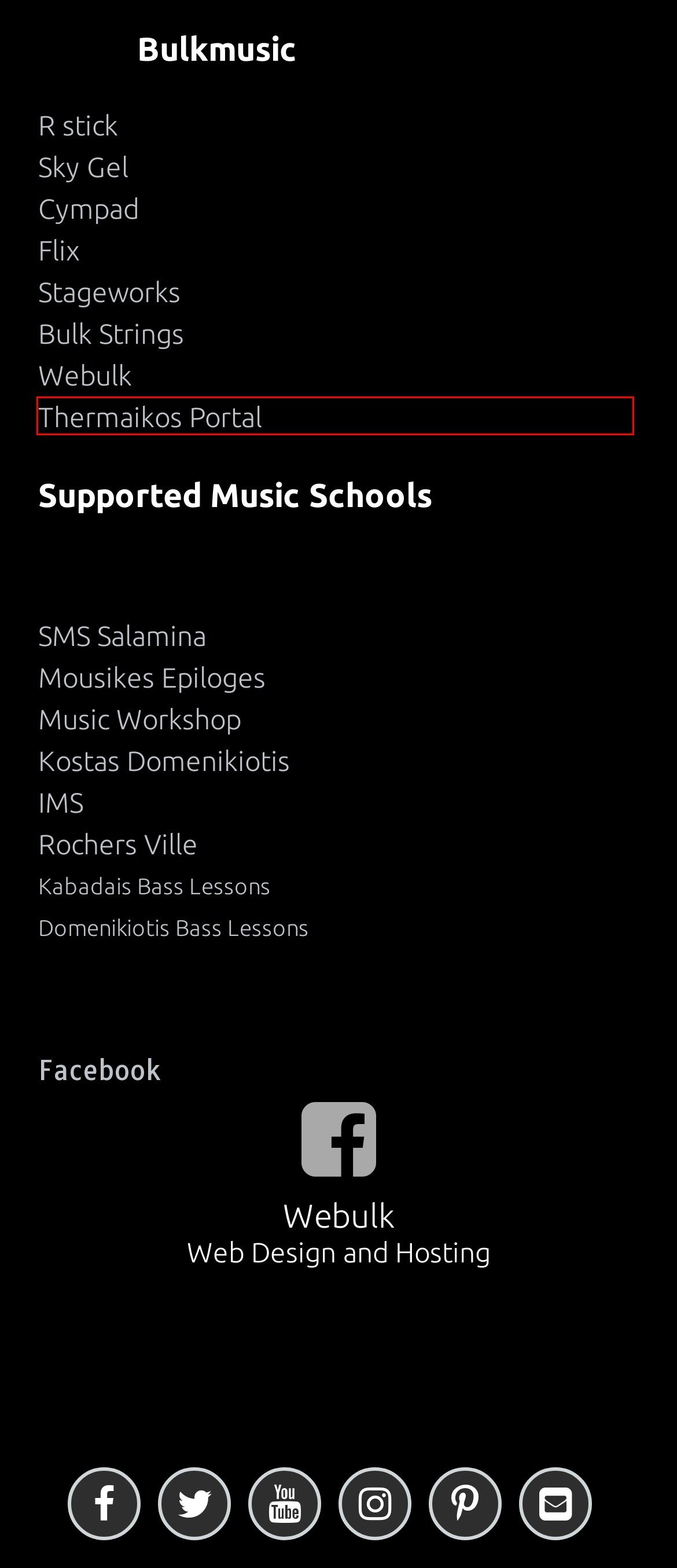Examine the screenshot of the webpage, which has a red bounding box around a UI element. Select the webpage description that best fits the new webpage after the element inside the red bounding box is clicked. Here are the choices:
A. Κατασκευή Ιστοσελίδων Θεσσαλονίκη Σχεδιασμός Φιλοξενία
B. FLIX FIBER BRUSHES DRUMSTICKS RODS TIPS
C. Coming Soon – Ioannina School of Music
D. Bass Lessons Session Basists Composer Domenikiotis
E. Kabadais Villis Professional Bass Player Xanthi Bass Lessons
F. Μουσικό Κατάστημα Μουσικά Οργανα Rochers Ville Καλαμπάκα
G. Μουσικές Επιλογές Mousikes Epiloges - Thermaikos Portal
H. Θερμαϊκός Thermaikos - Thermaikos Portal

H